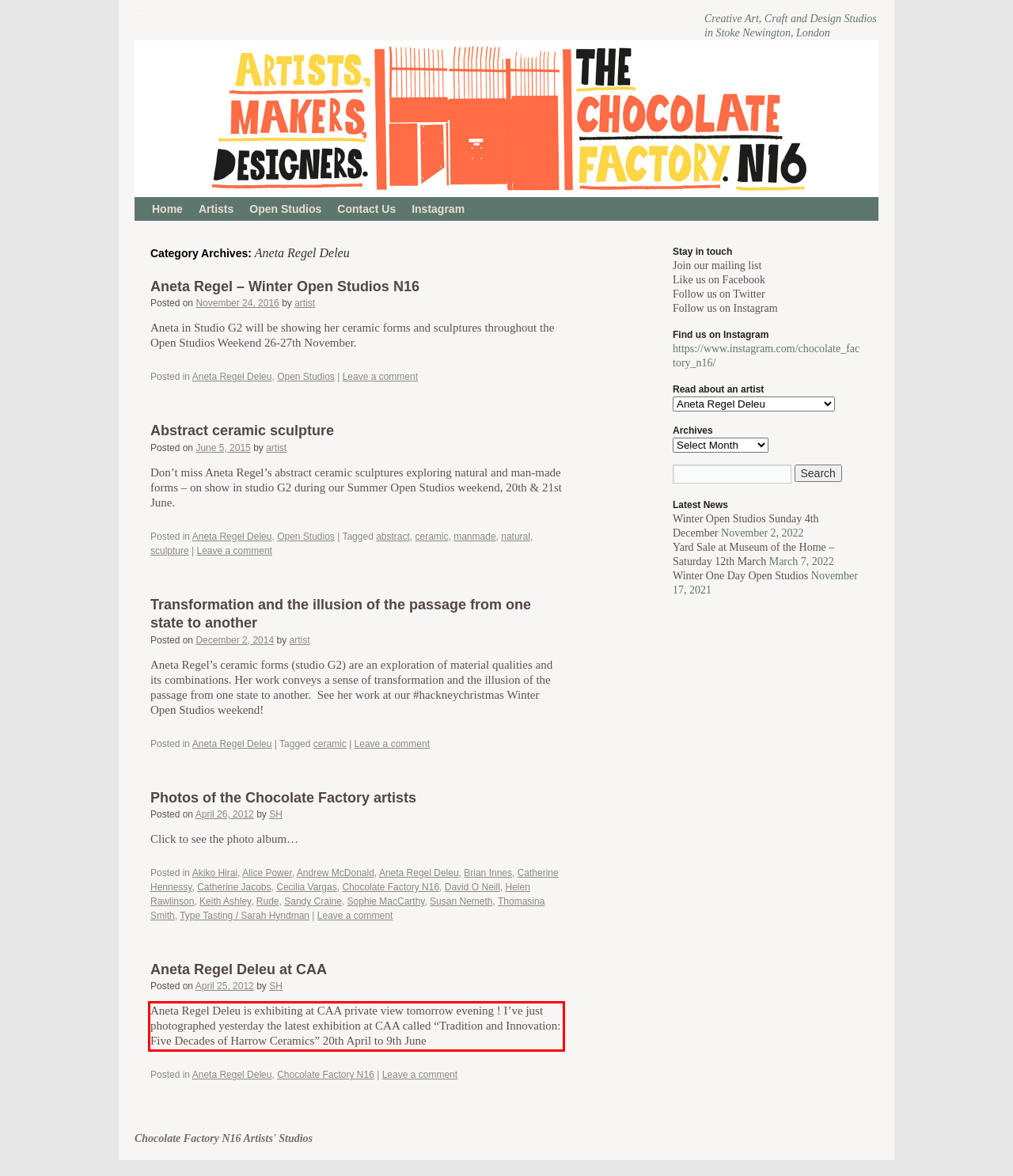Please use OCR to extract the text content from the red bounding box in the provided webpage screenshot.

Aneta Regel Deleu is exhibiting at CAA private view tomorrow evening ! I’ve just photographed yesterday the latest exhibition at CAA called “Tradition and Innovation: Five Decades of Harrow Ceramics” 20th April to 9th June